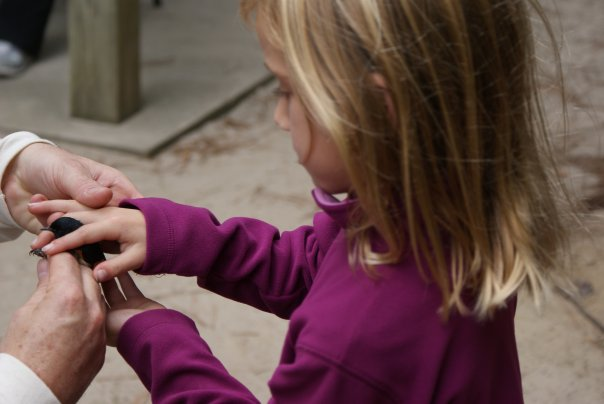What is the purpose of citizen science participation? Using the information from the screenshot, answer with a single word or phrase.

Bird conservation